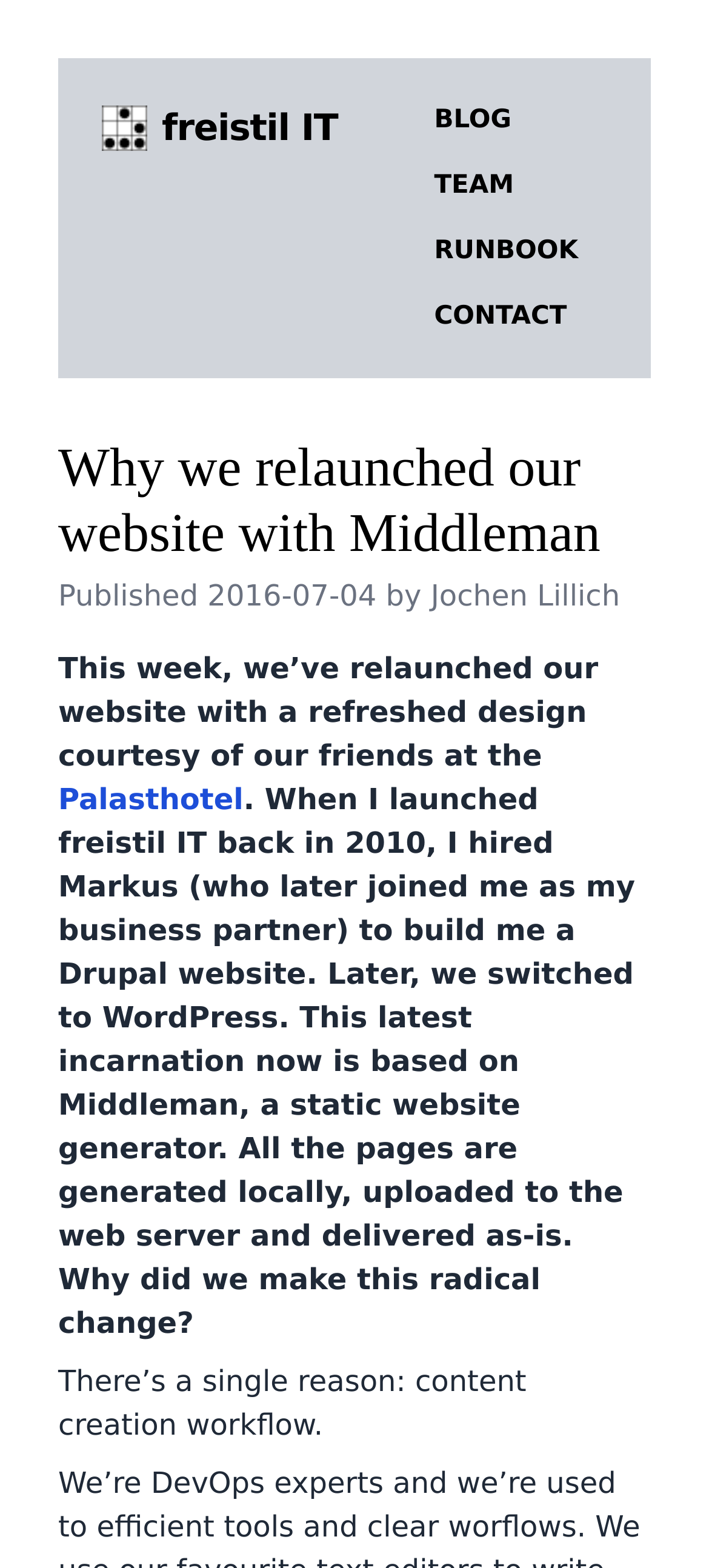Utilize the details in the image to give a detailed response to the question: What is the topic of the blog post?

I determined the topic of the blog post by reading the heading element 'Why we relaunched our website with Middleman' and the surrounding text, which suggests that the post is about the relaunch of the website using Middleman.